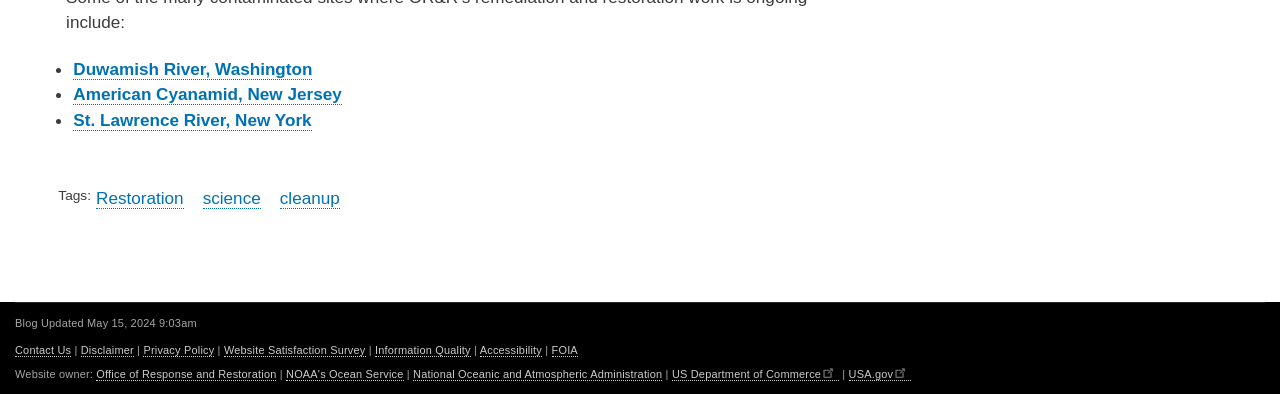Determine the bounding box coordinates of the region that needs to be clicked to achieve the task: "Read about 'Restoration'".

[0.075, 0.476, 0.143, 0.53]